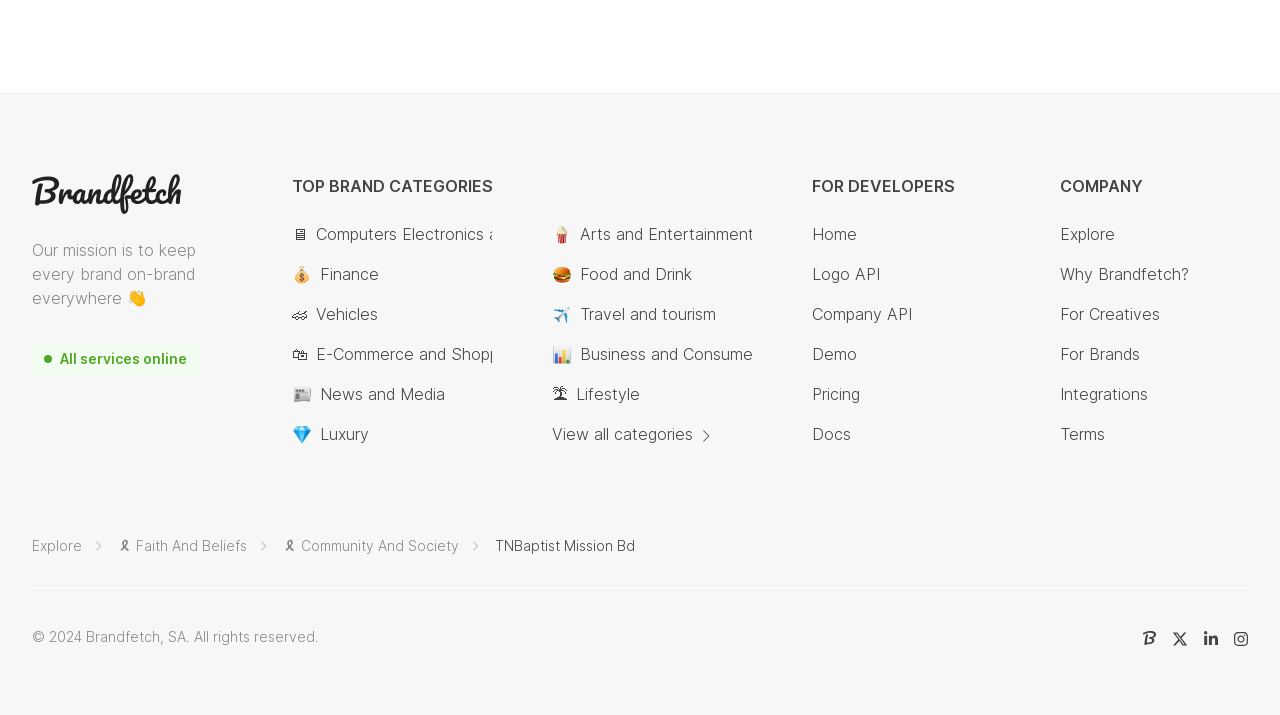Refer to the element description Why Brandfetch? and identify the corresponding bounding box in the screenshot. Format the coordinates as (top-left x, top-left y, bottom-right x, bottom-right y) with values in the range of 0 to 1.

[0.828, 0.367, 0.929, 0.4]